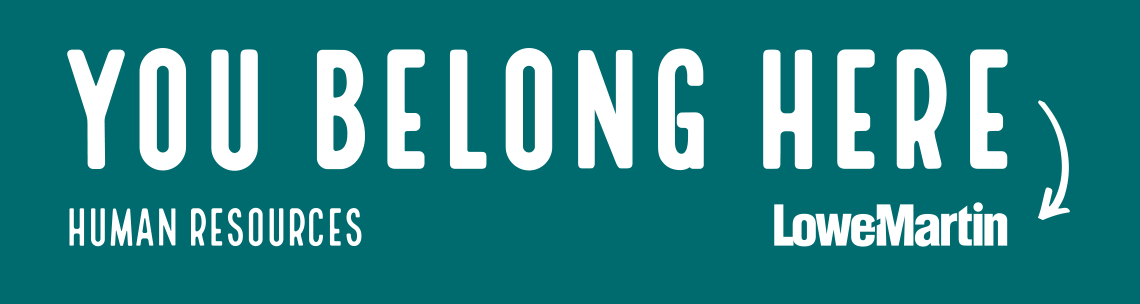Generate an elaborate caption for the image.

The image prominently features the phrase "YOU BELONG HERE," set against a vibrant teal background, with the words "HUMAN RESOURCES" positioned underneath. The logo for Lowe-Martin is displayed to the right, accompanied by a playful arrow that directs attention towards it. This visual emphasizes a welcoming and inclusive message for potential employees, reflecting Lowe-Martin's commitment to creating a supportive work environment. The contemporary font and design convey a modern and approachable atmosphere, inviting individuals to consider joining the team at Lowe-Martin.